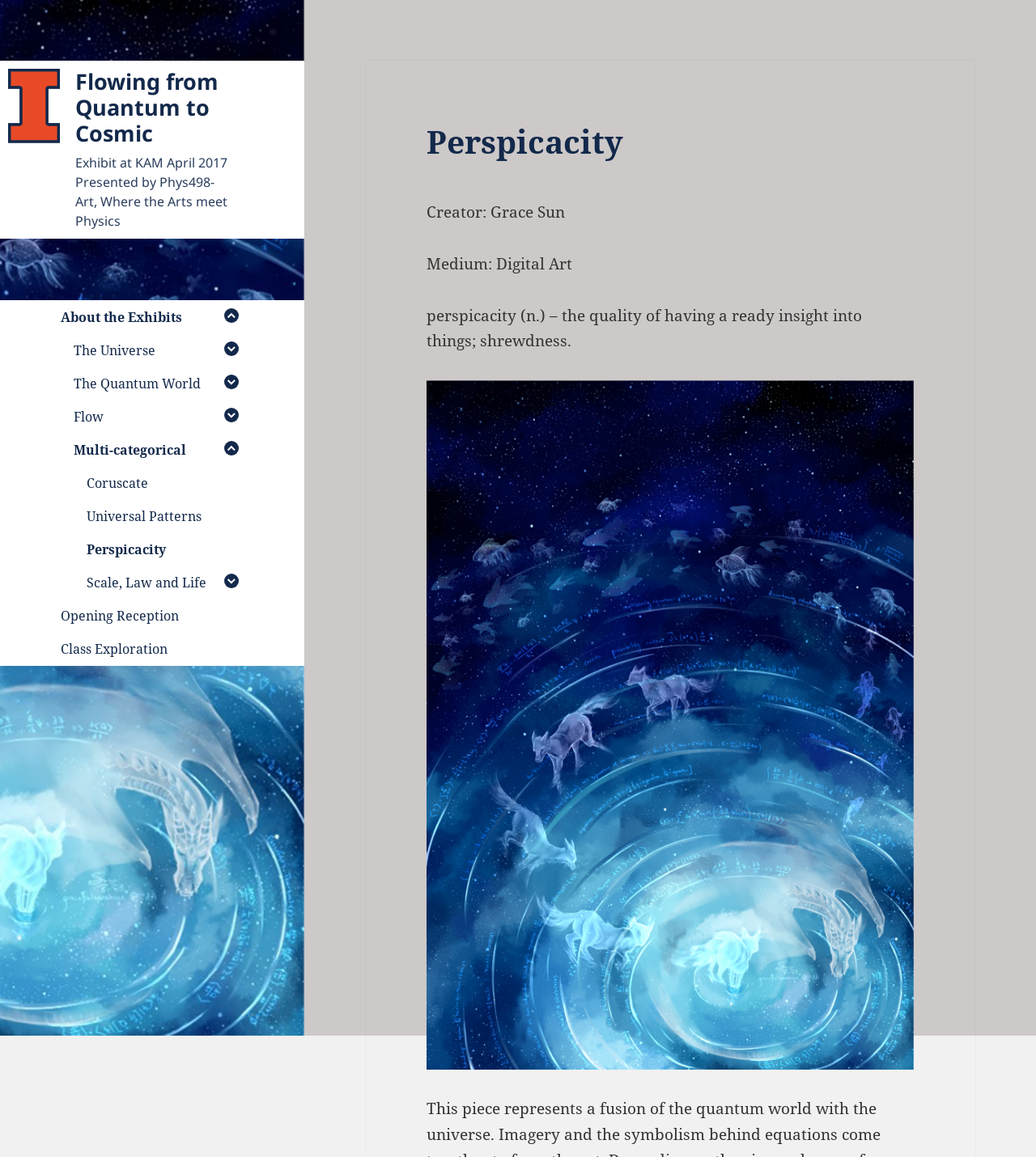What is the name of the exhibit presented by Phys498-Art? From the image, respond with a single word or brief phrase.

Perspicacity